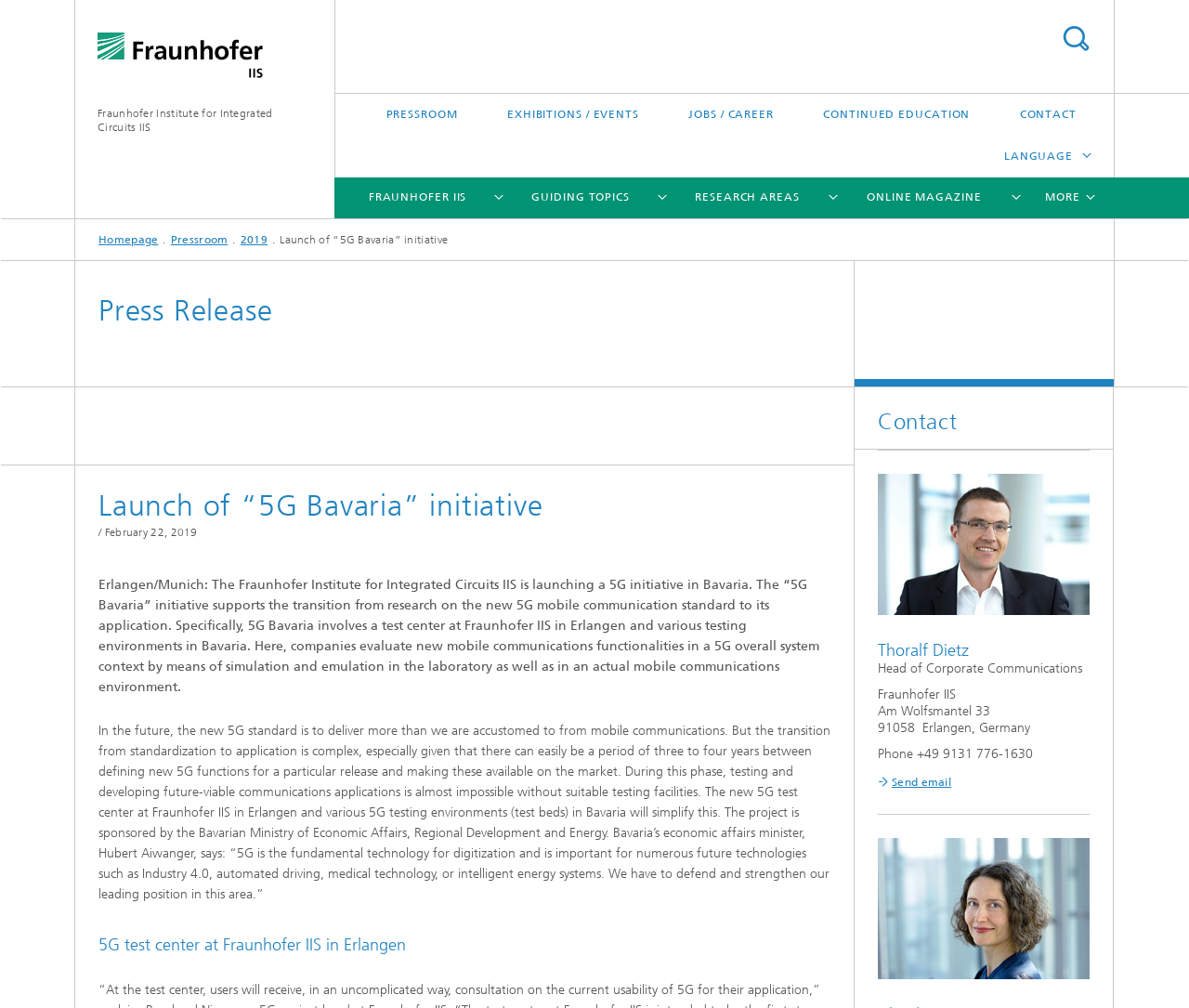Refer to the image and provide a thorough answer to this question:
What is the language of the webpage?

I found the answer by looking at the language selection links at the top right corner of the webpage, which include 'DEUTSCH', '日本語', '中文', and '한국어'. This suggests that the webpage is available in multiple languages.